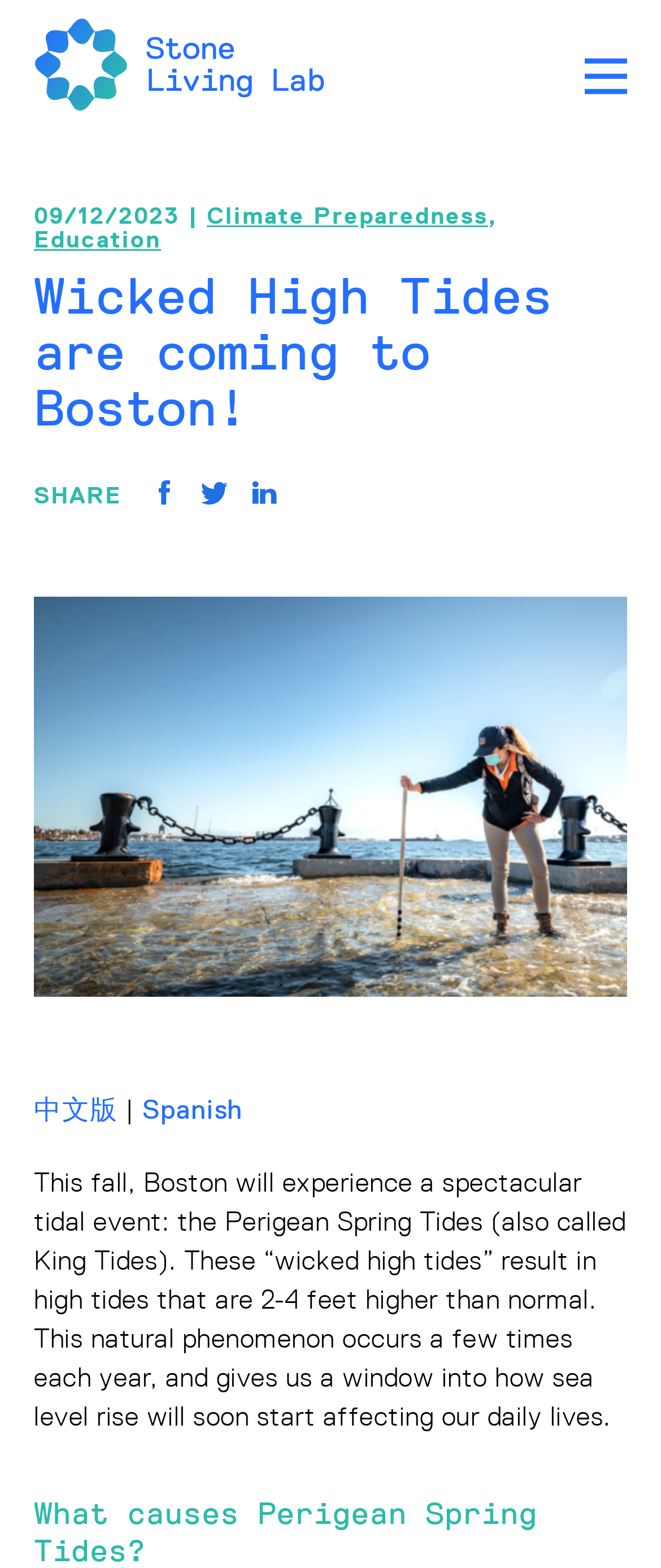How many social media sharing icons are there?
Answer the question with a detailed and thorough explanation.

I counted three social media sharing icons on the webpage, which are located next to the 'SHARE' text. These icons are likely used to share the webpage's content on different social media platforms.